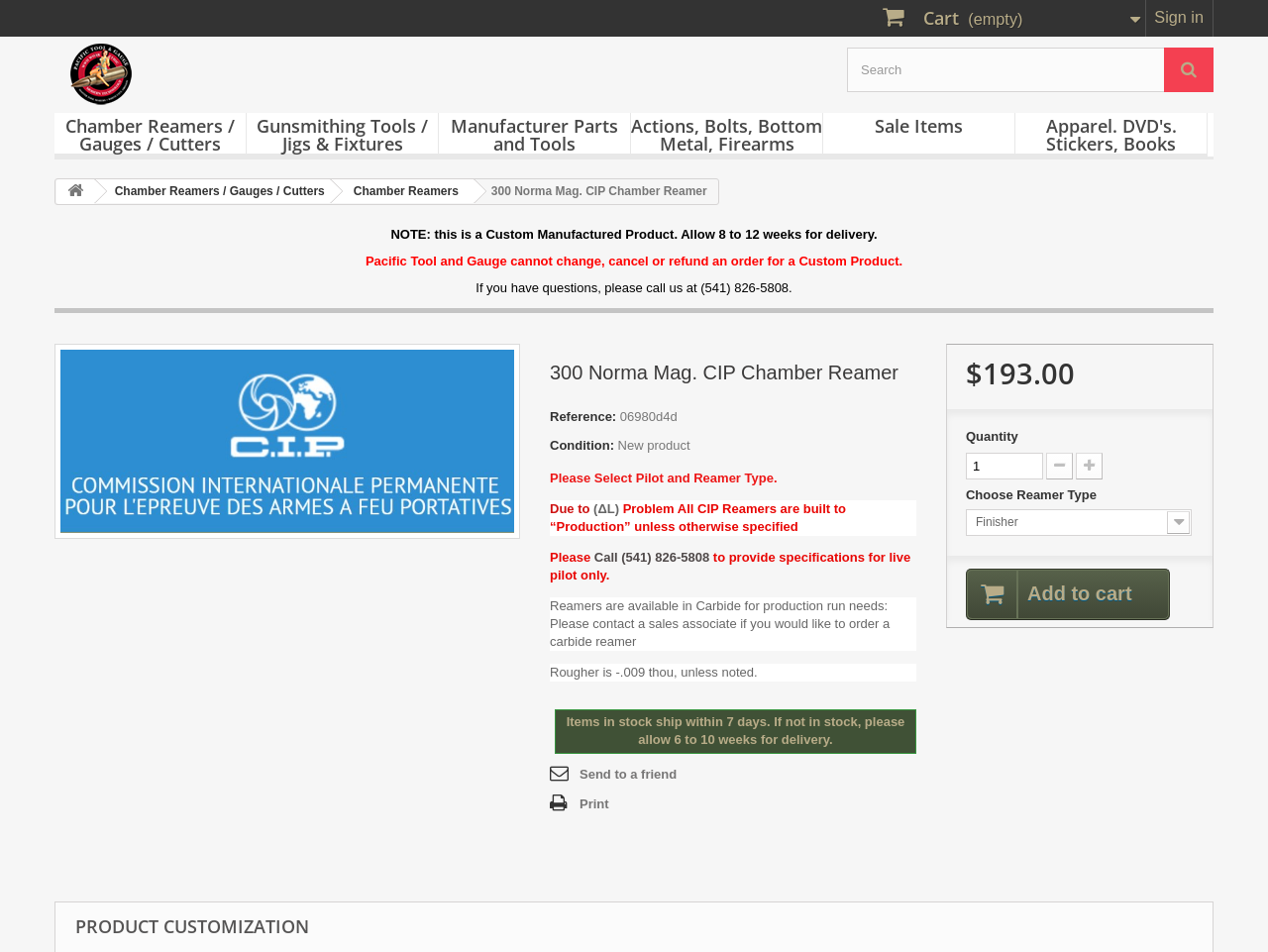Respond to the question below with a single word or phrase: What is the price of the 300 Norma Mag. CIP Chamber Reamer?

$193.00